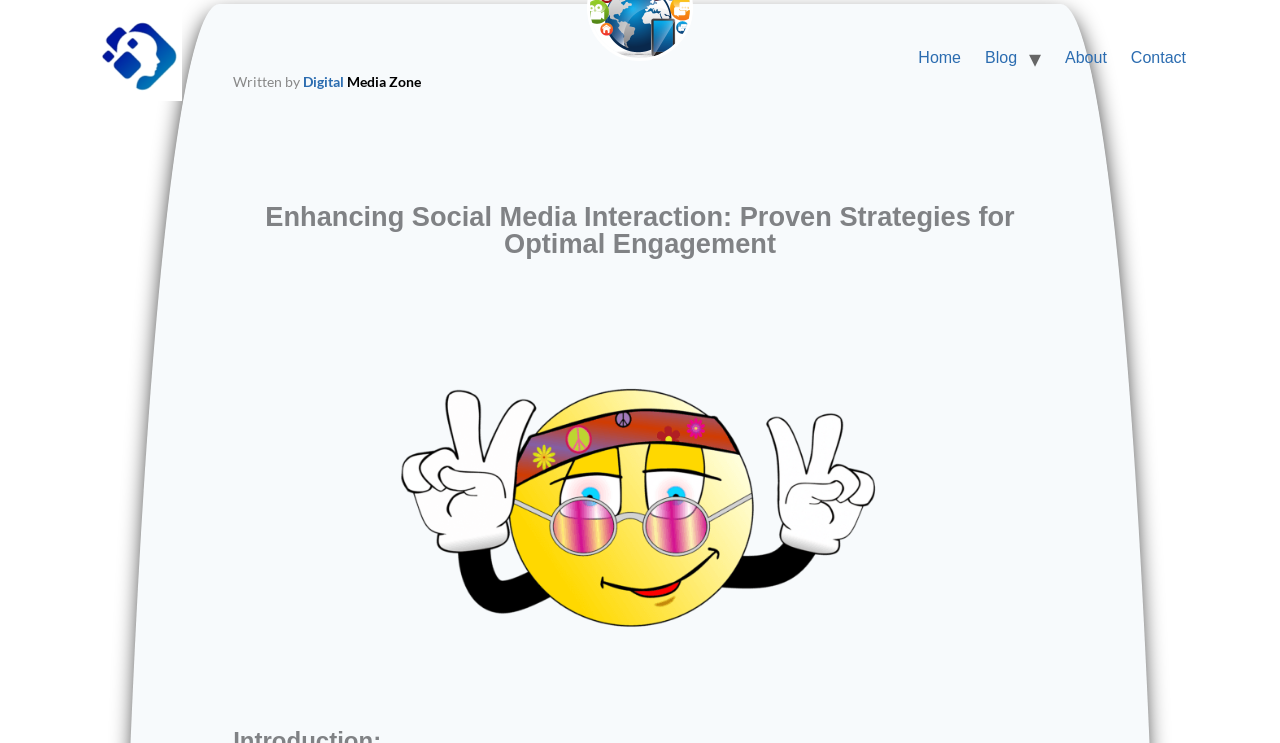Illustrate the webpage with a detailed description.

The webpage is about maximizing social media interaction, with a focus on proven strategies. At the top left corner, there is a logo of "Digital Media Zone" which is a clickable link. To the right of the logo, there is a navigation menu with four links: "Home", "Blog", "About", and "Contact", arranged horizontally.

Below the navigation menu, there is an image related to social networking for business, taking up a significant portion of the page. Above the image, there is a text "Written by" followed by a link to "Digital". 

The main content of the page is headed by a title "Enhancing Social Media Interaction: Proven Strategies for Optimal Engagement", which is prominently displayed. Below the title, there is a large image of a smiley face, taking up most of the remaining space on the page.